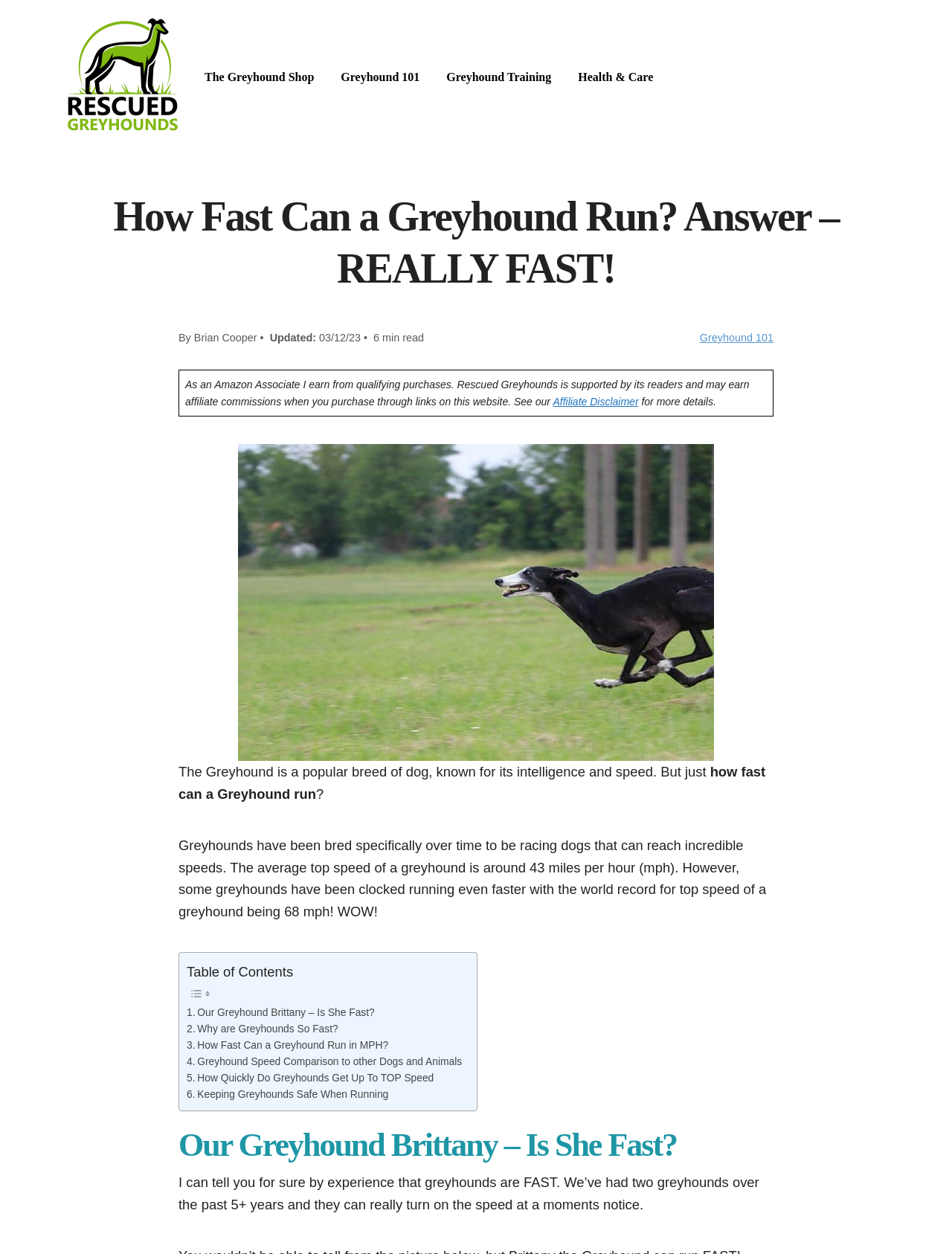Describe all significant elements and features of the webpage.

This webpage is about Greyhounds, specifically their running speed. At the top, there are several links to related topics, including "Rescued Greyhounds", "The Greyhound Shop", "Greyhound 101", "Greyhound Training", and "Health & Care". Below these links, there is a heading that repeats the title of the webpage, "How Fast Can a Greyhound Run? Answer – REALLY FAST!".

To the right of the heading, there is a section with the author's name, "By Brian Cooper", and the date the article was updated, "03/12/23". Below this section, there is a link to "Greyhound 101" and a disclaimer about affiliate commissions.

The main content of the webpage starts with an image of a Greyhound running in a yard. The text explains that Greyhounds are bred for speed and can reach incredible velocities, with the average top speed being around 43 miles per hour. Some Greyhounds have been clocked running even faster, with the world record being 68 miles per hour.

Below this text, there is a table of contents with links to different sections of the article, including "Our Greyhound Brittany – Is She Fast?", "Why are Greyhounds So Fast?", and "How Fast Can a Greyhound Run in MPH?". Each section has a brief summary and a link to read more.

The webpage also includes a personal anecdote from the author, who shares their experience with two Greyhounds and how fast they can run. Overall, the webpage is informative and engaging, with a mix of text, images, and links to related topics.